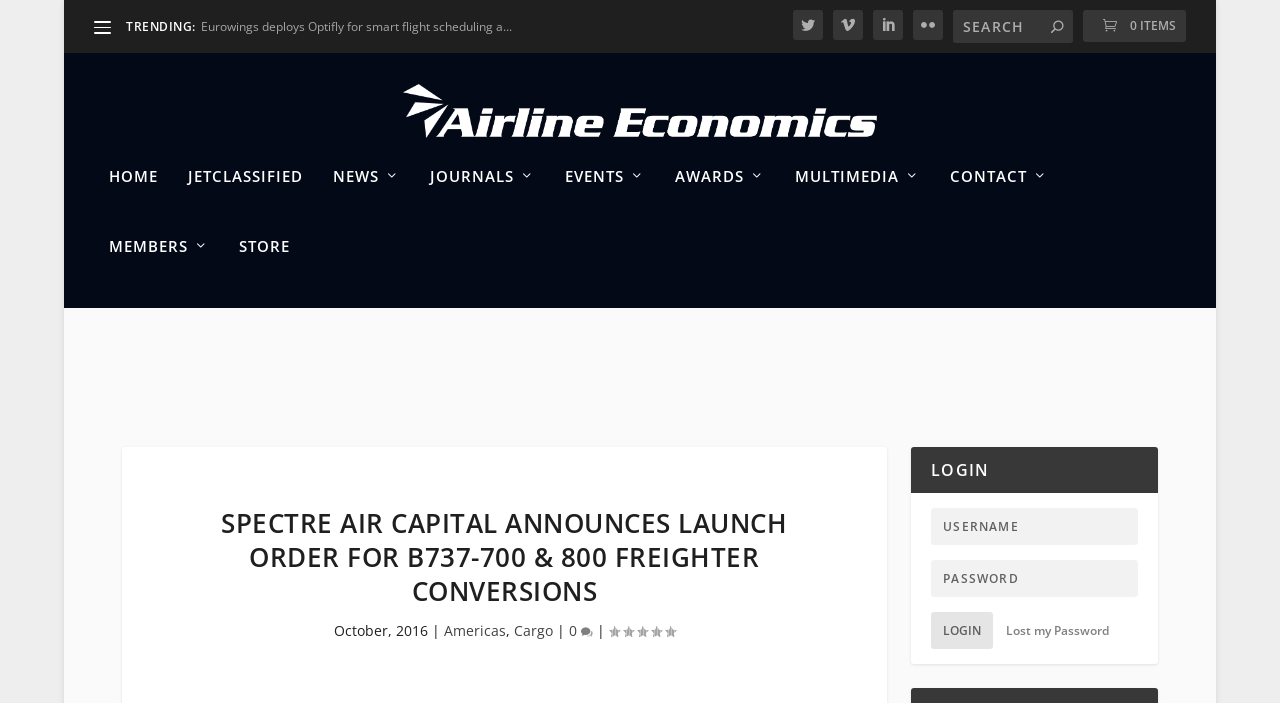How many items are in the cart?
Respond with a short answer, either a single word or a phrase, based on the image.

0